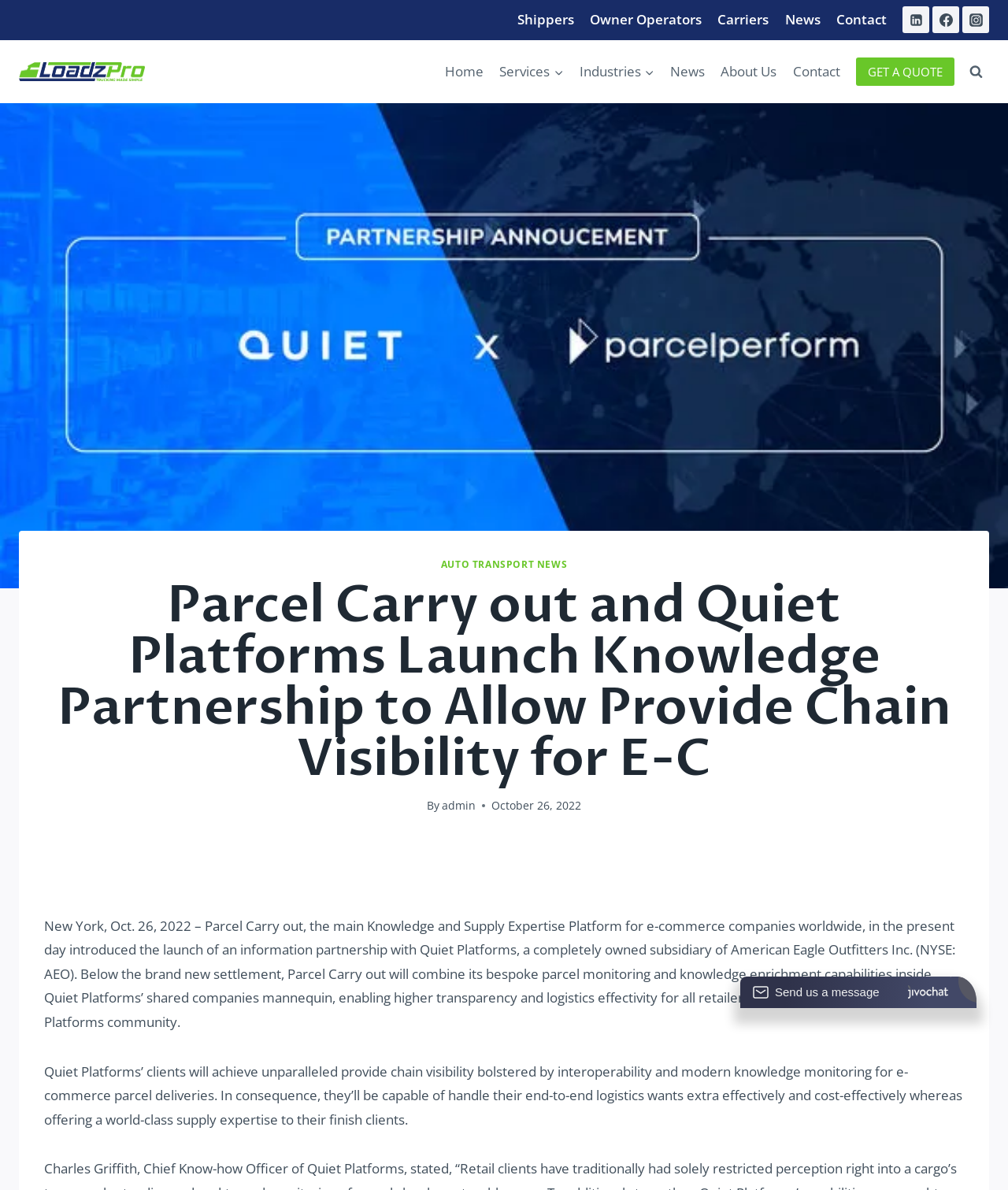Create an in-depth description of the webpage, covering main sections.

The webpage is about LoadzPro, a logistics and supply chain management company. At the top, there is a primary navigation menu with links to "Shippers", "Owner Operators", "Carriers", "News", and "Contact". Below this menu, there are social media links to LinkedIn, Facebook, and Instagram, each accompanied by an icon.

On the left side, there is a LoadzPro logo, which is also a link. Below the logo, there is a secondary navigation menu with links to "Home", "Services", "Industries", "News", "About Us", and "Contact". Some of these links have expandable child menus.

The main content of the page is an article about Parcel Carry out and Quiet Platforms launching a knowledge partnership to enable supply chain visibility for e-commerce companies. The article has a heading, a brief summary, and a detailed description of the partnership. There is also a quote from an administrator and a timestamp indicating when the article was published.

On the right side, there is a call-to-action button "GET A QUOTE". At the bottom of the page, there is a search form button and a "Scroll to top" button. Additionally, there is a text "Send us a message" with a contact form or link.